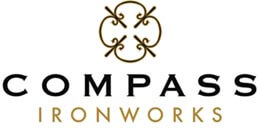What is the font color of 'IRONWORKS'?
Please provide a single word or phrase based on the screenshot.

Gold